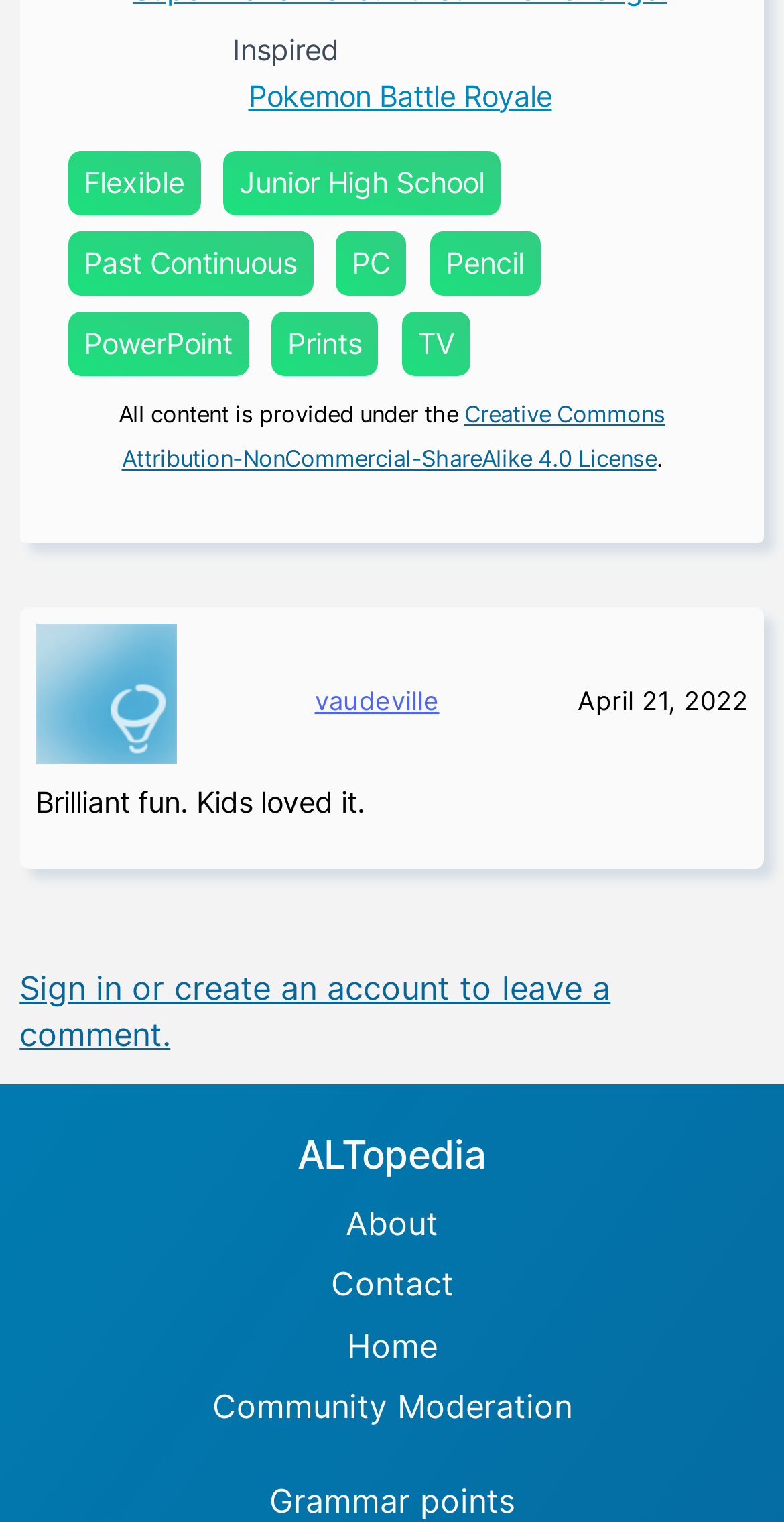Given the description "Creative Commons Attribution-NonCommercial-ShareAlike 4.0 License", provide the bounding box coordinates of the corresponding UI element.

[0.155, 0.263, 0.849, 0.311]